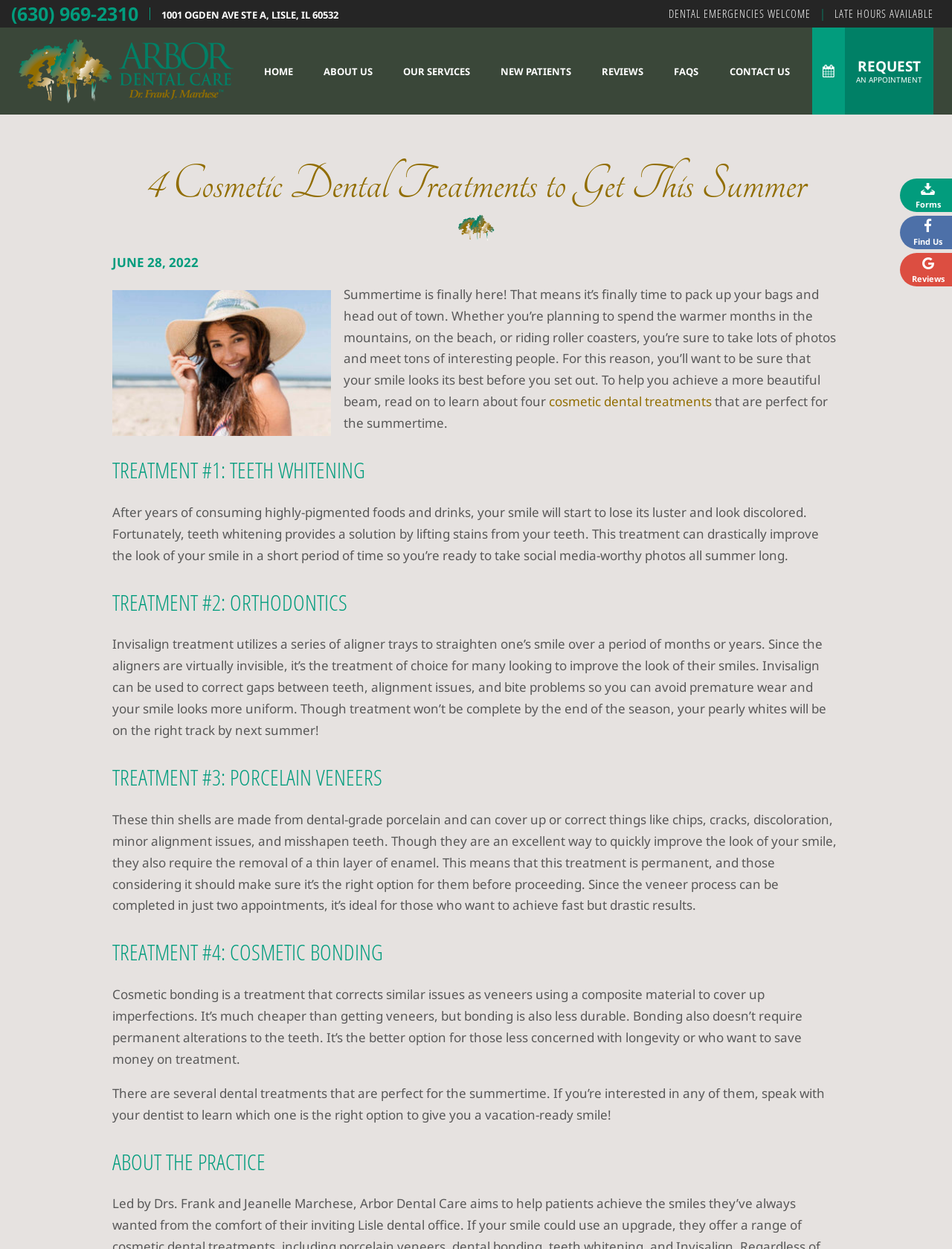Locate the bounding box coordinates of the UI element described by: "Home". The bounding box coordinates should consist of four float numbers between 0 and 1, i.e., [left, top, right, bottom].

[0.273, 0.047, 0.311, 0.067]